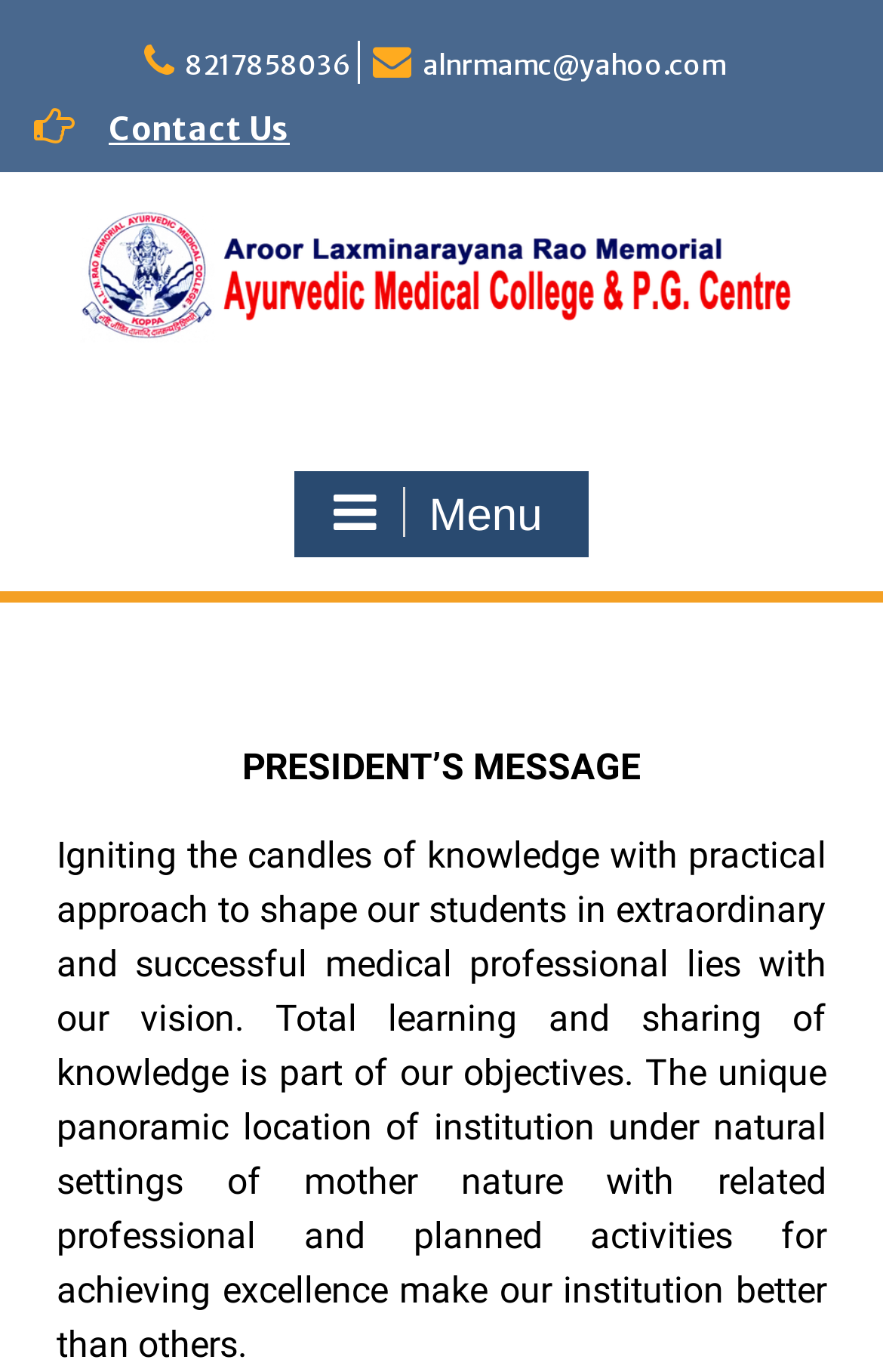What is the location of the institution?
Please provide a full and detailed response to the question.

The location of the institution is in natural settings of mother nature, which is mentioned in the static text 'The unique panoramic location of institution under natural settings of mother nature with related professional and planned activities for achieving excellence make our institution better than others.'